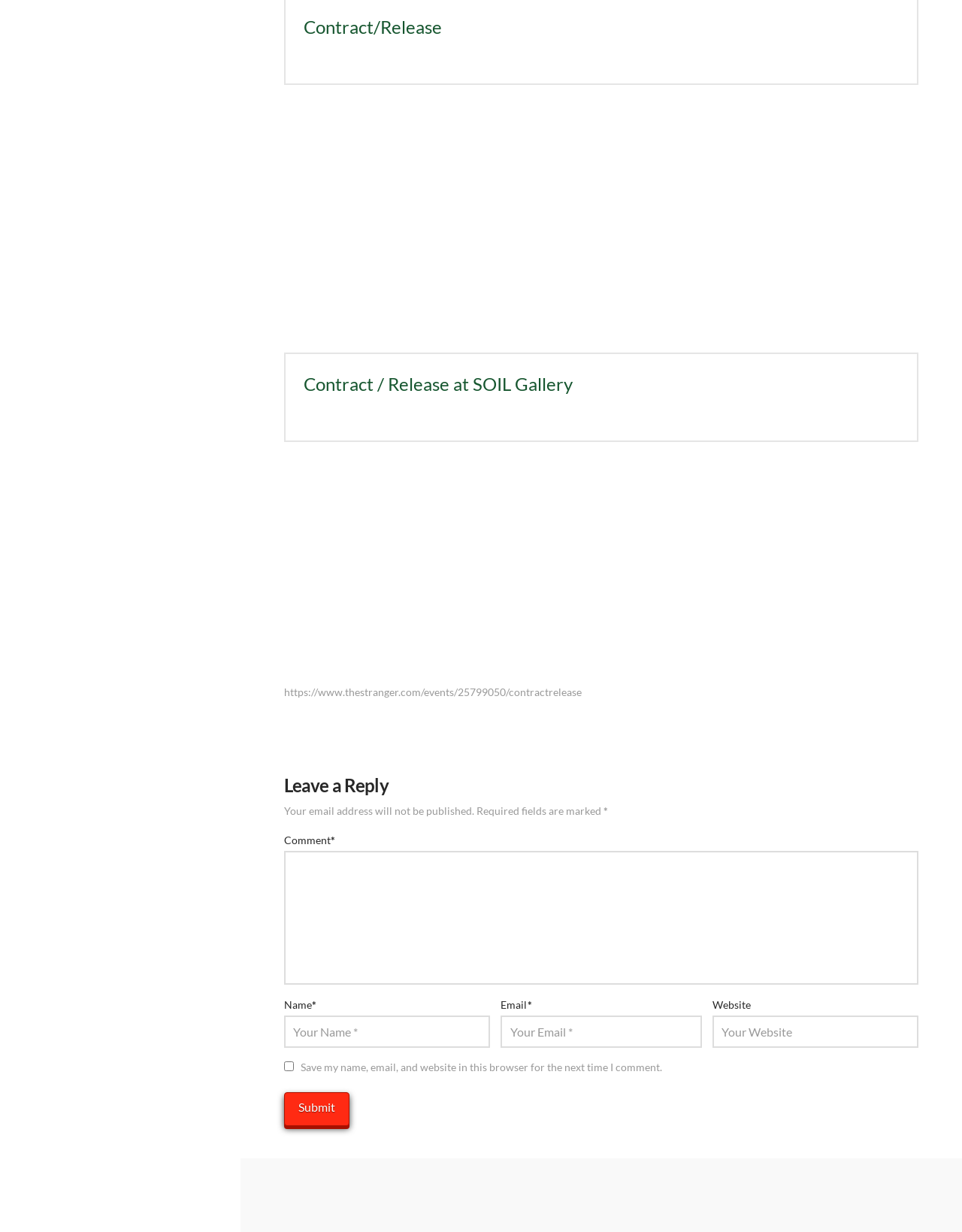Locate the UI element described by parent_node: Comment * name="comment" in the provided webpage screenshot. Return the bounding box coordinates in the format (top-left x, top-left y, bottom-right x, bottom-right y), ensuring all values are between 0 and 1.

[0.295, 0.691, 0.955, 0.8]